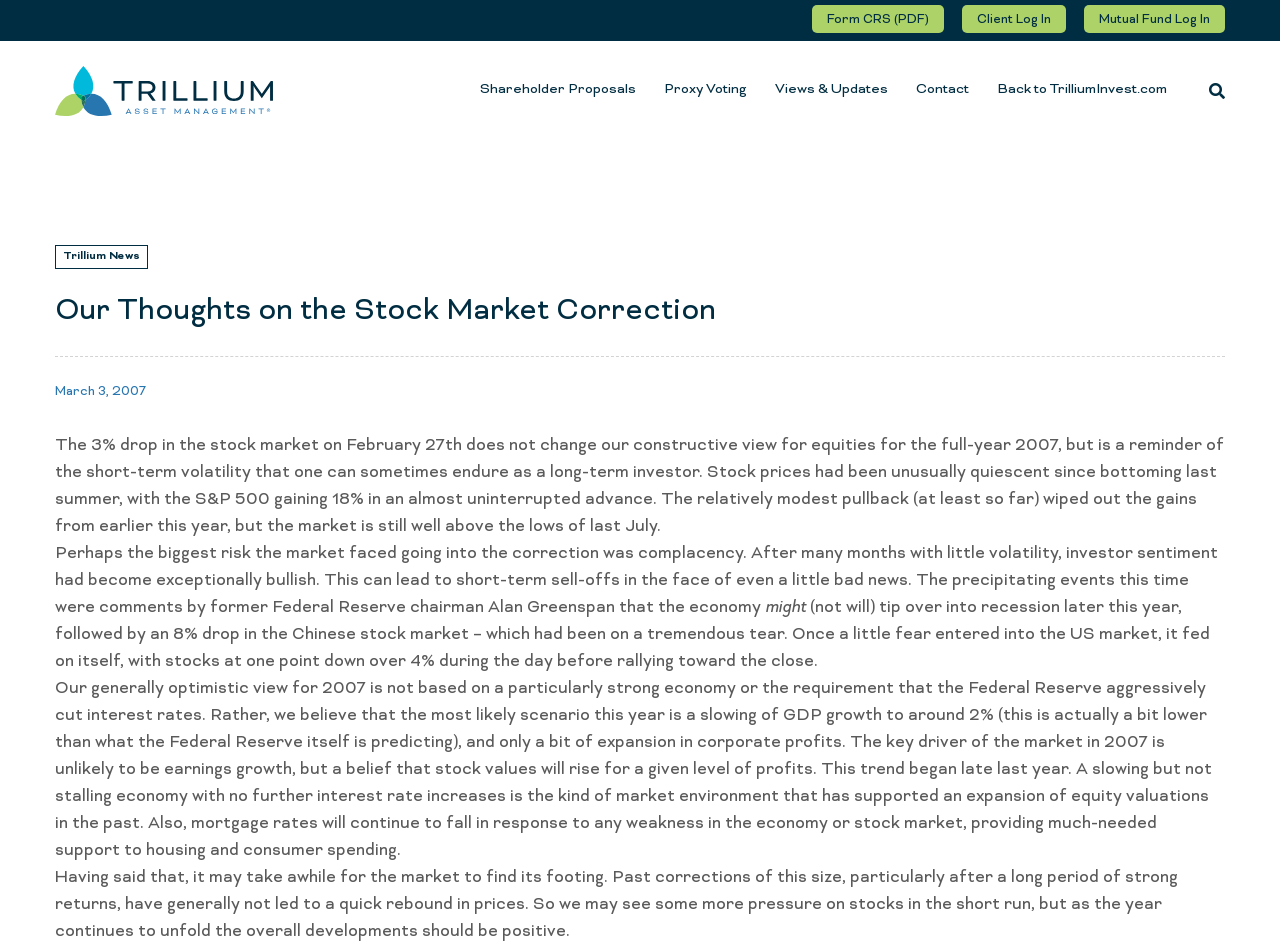What is the principal heading displayed on the webpage?

Our Thoughts on the Stock Market Correction